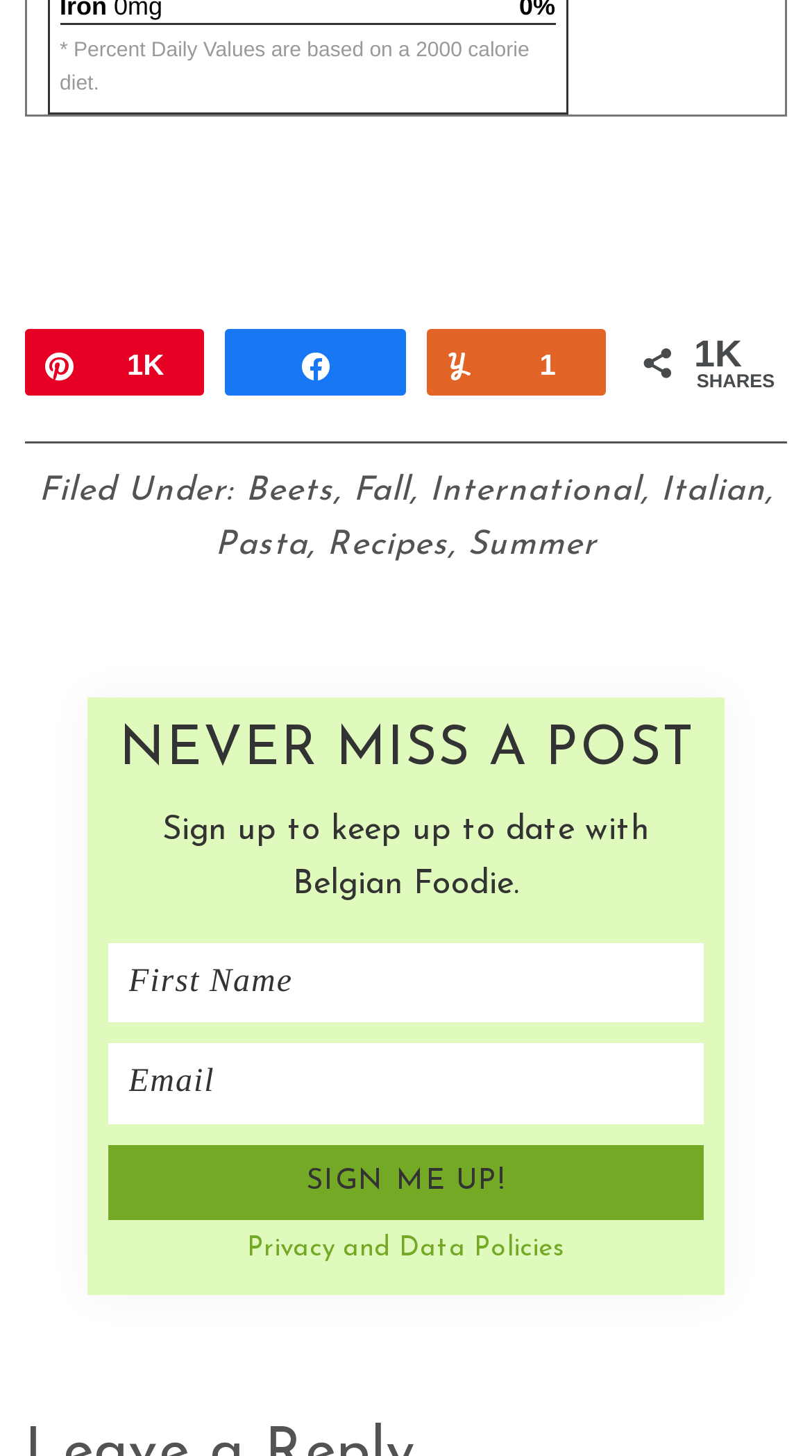Determine the bounding box coordinates of the clickable element to complete this instruction: "Click to view 2014.21.1". Provide the coordinates in the format of four float numbers between 0 and 1, [left, top, right, bottom].

None